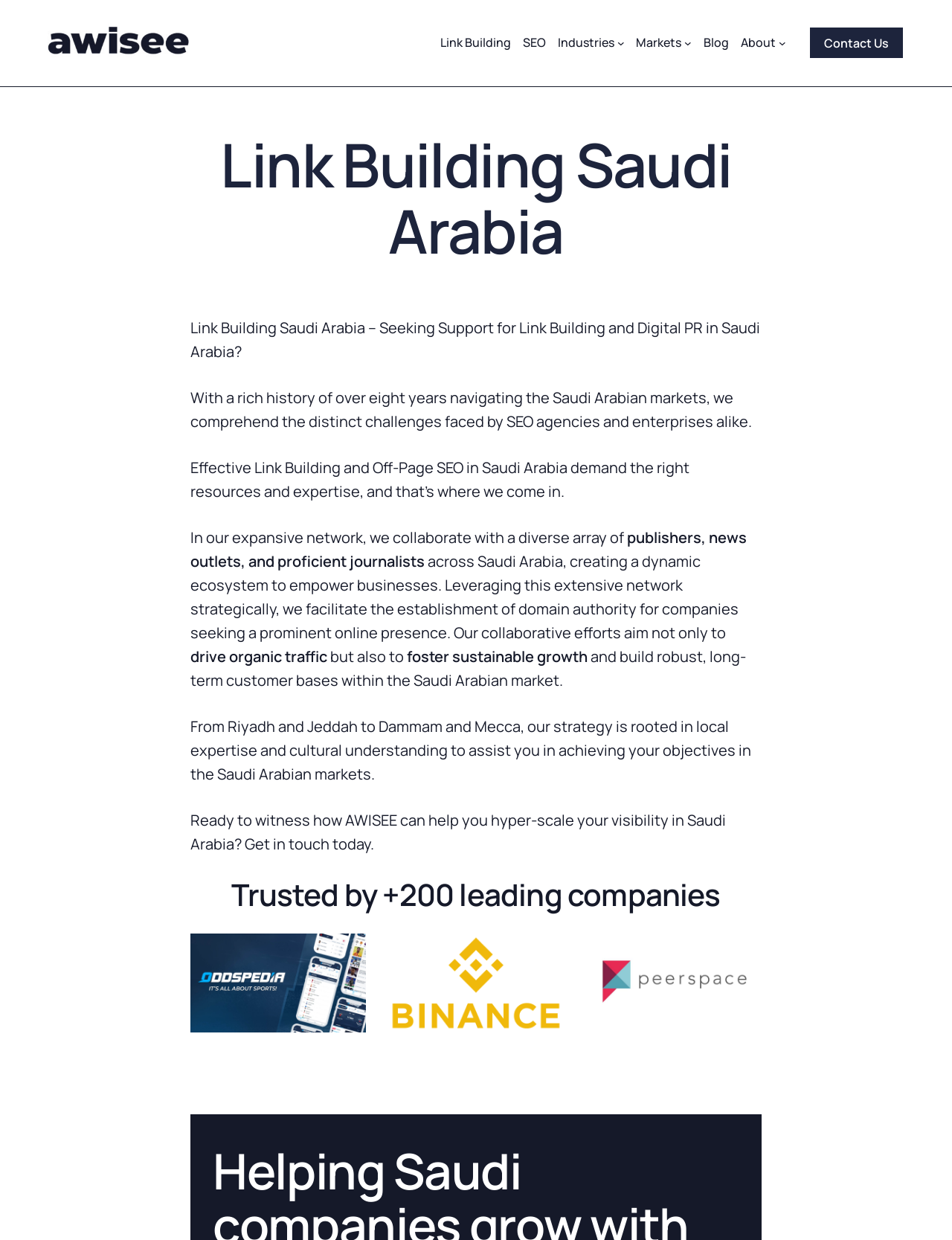Please identify the bounding box coordinates of the clickable element to fulfill the following instruction: "Go to the home page". The coordinates should be four float numbers between 0 and 1, i.e., [left, top, right, bottom].

None